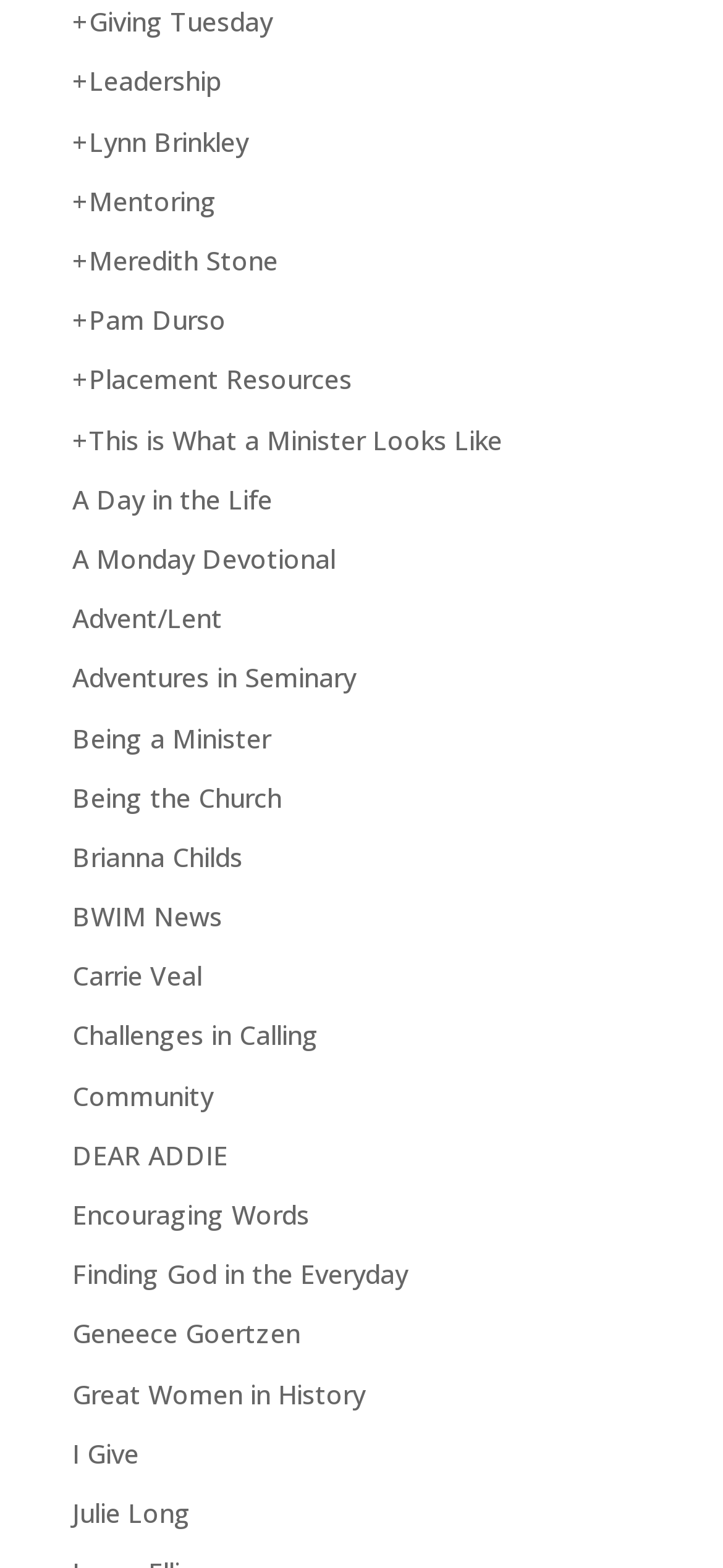Reply to the question with a single word or phrase:
Is there a link about 'Mentoring' on the webpage?

Yes